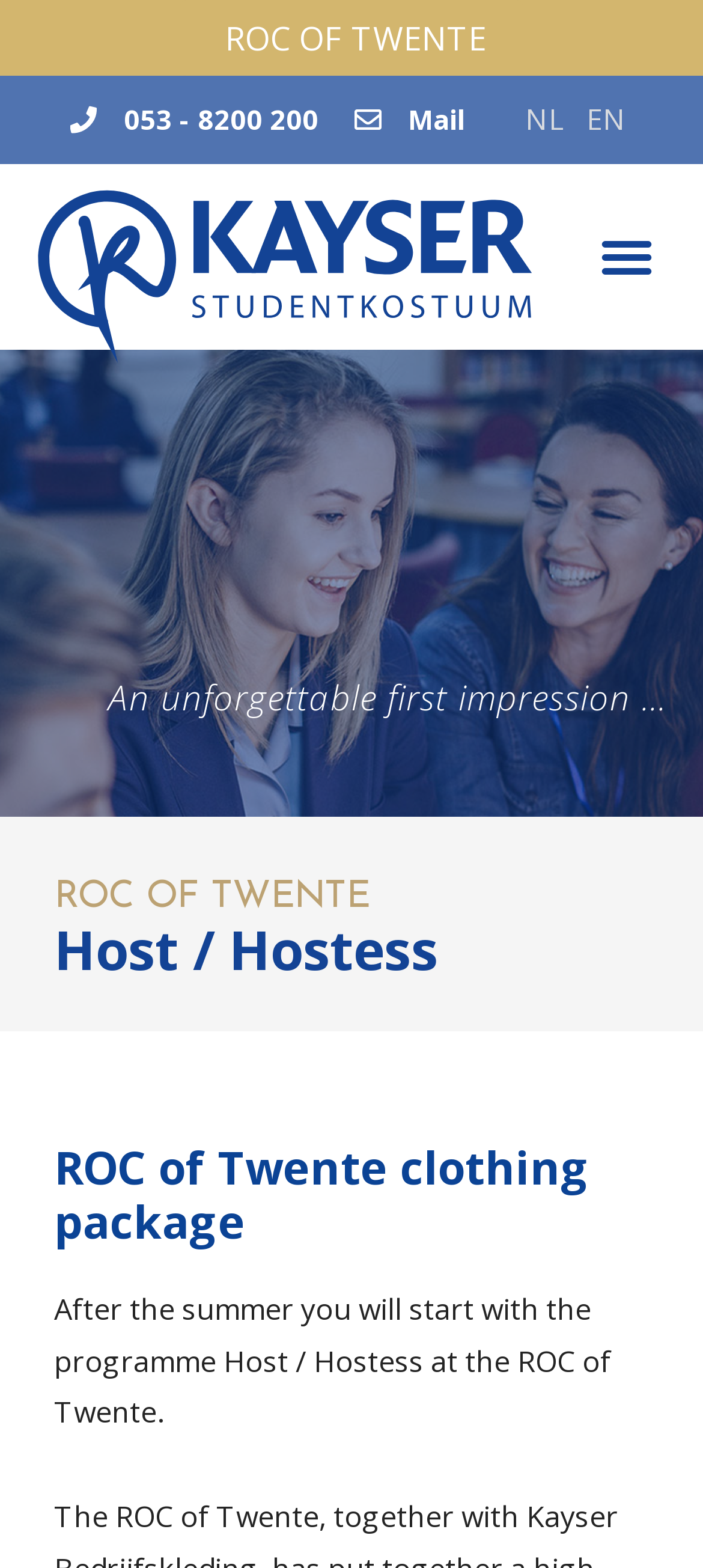Provide the bounding box coordinates, formatted as (top-left x, top-left y, bottom-right x, bottom-right y), with all values being floating point numbers between 0 and 1. Identify the bounding box of the UI element that matches the description: ROC of Twente

[0.256, 0.0, 0.744, 0.048]